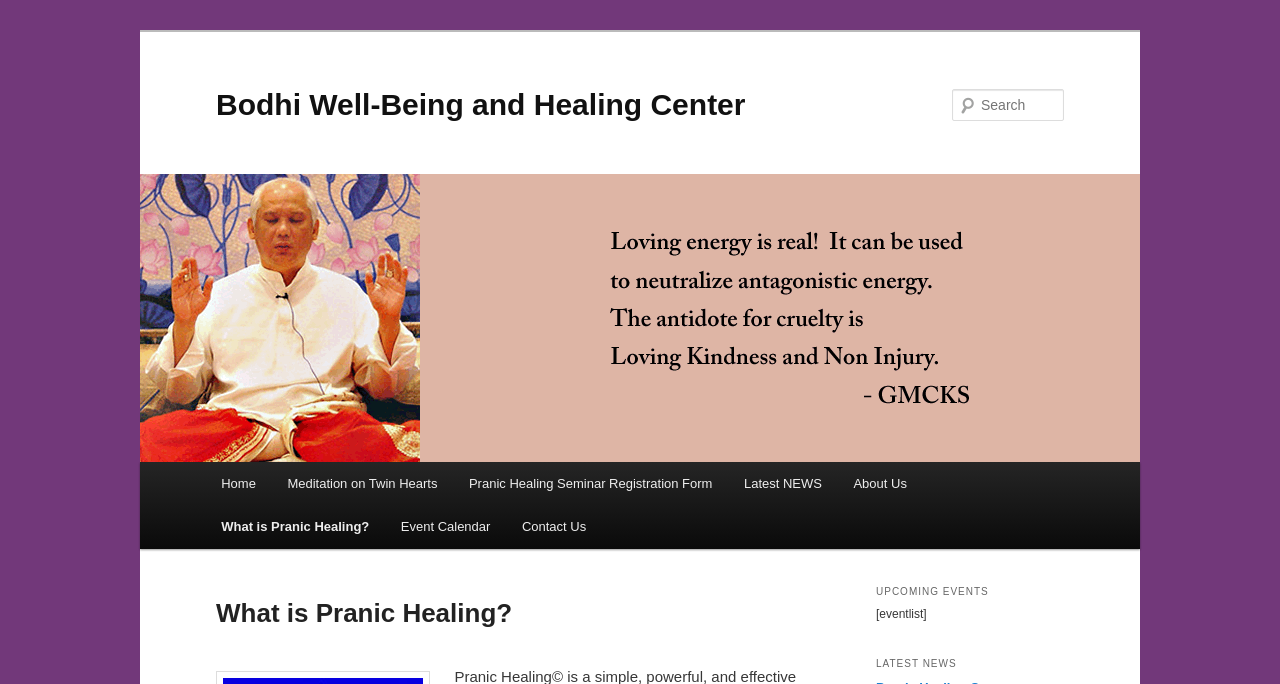Using the description "Bodhi Well-Being and Healing Center", locate and provide the bounding box of the UI element.

[0.169, 0.128, 0.582, 0.177]